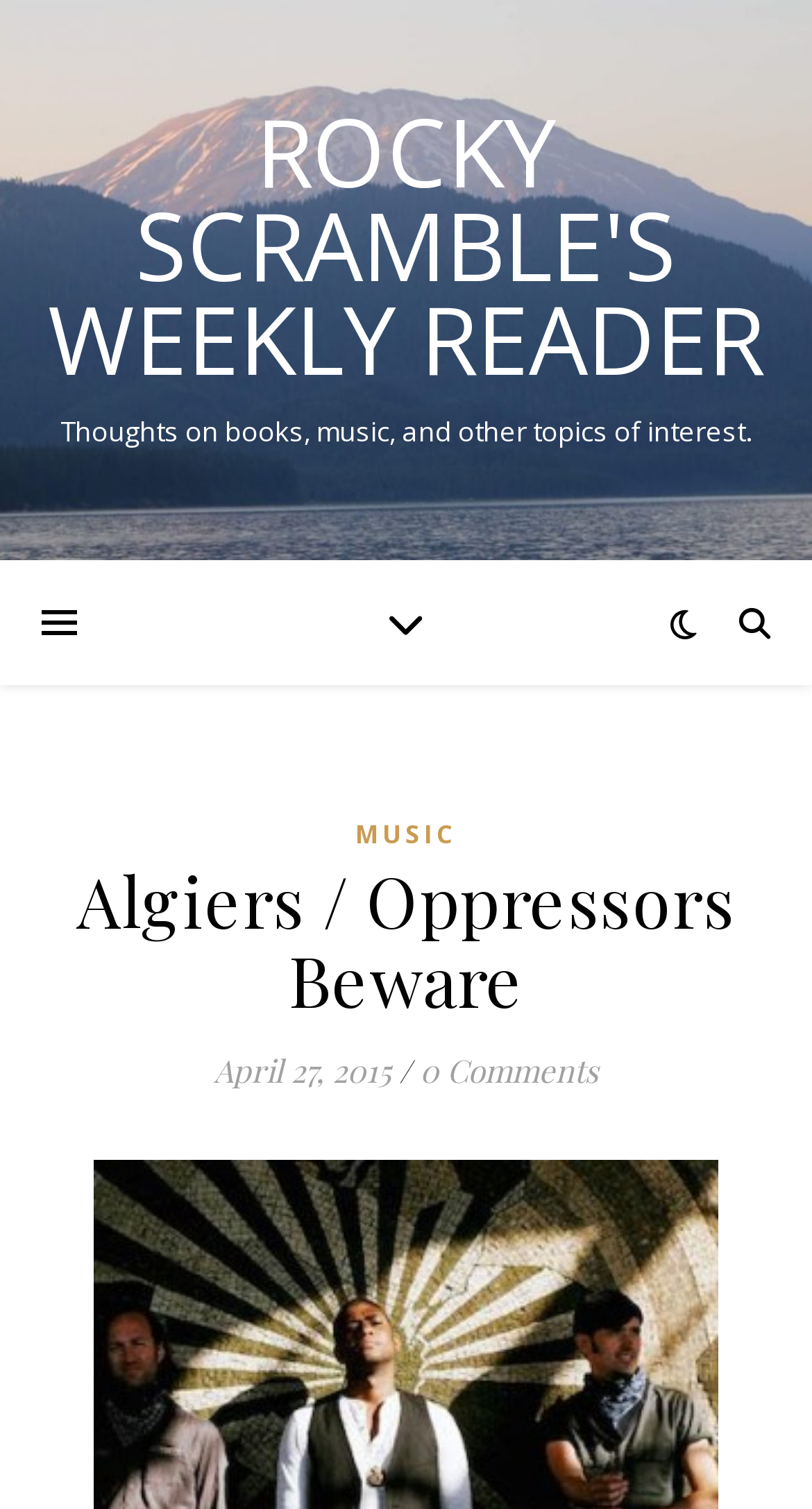Identify the bounding box for the UI element specified in this description: "0 Comments". The coordinates must be four float numbers between 0 and 1, formatted as [left, top, right, bottom].

[0.517, 0.696, 0.737, 0.723]